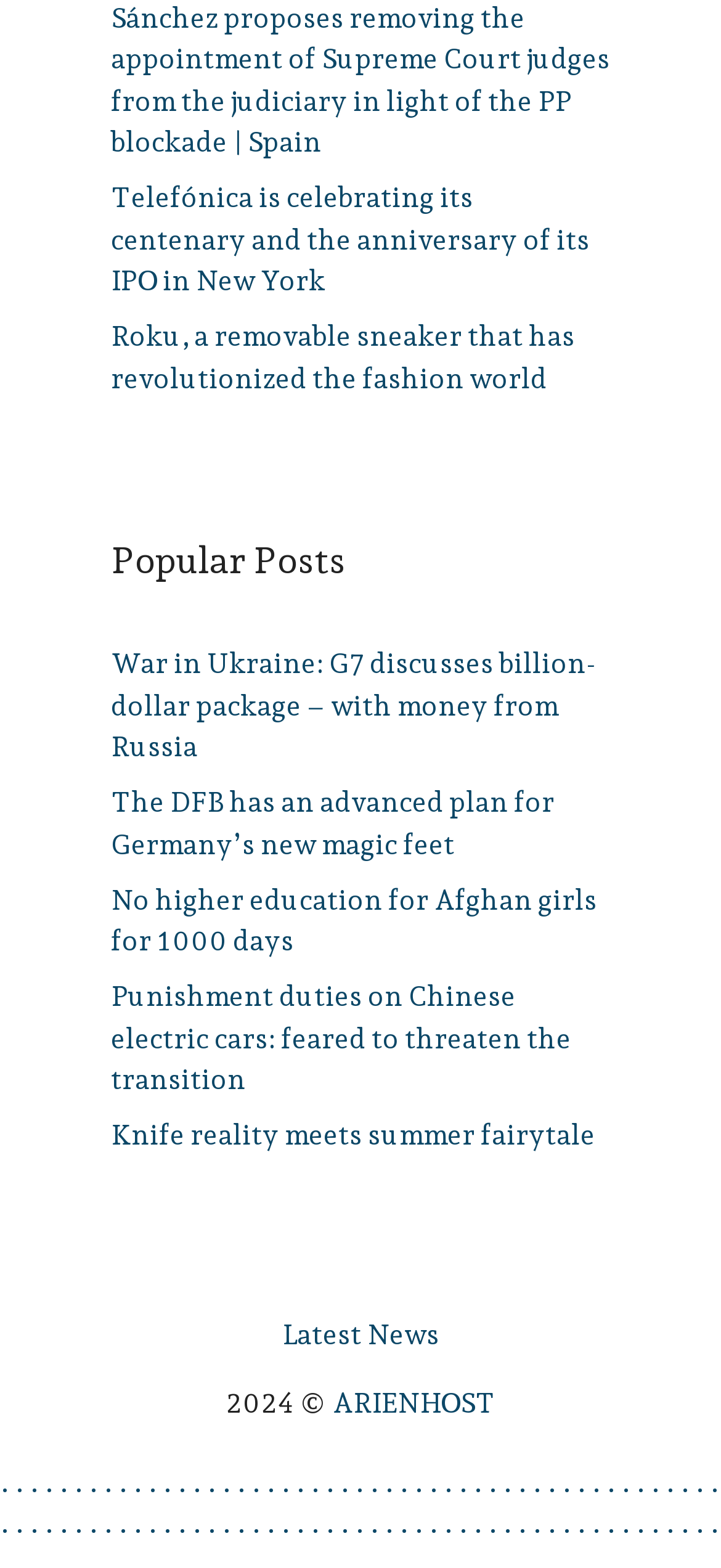Determine the bounding box coordinates of the region that needs to be clicked to achieve the task: "Learn more about Roku, a removable sneaker".

[0.154, 0.204, 0.797, 0.252]